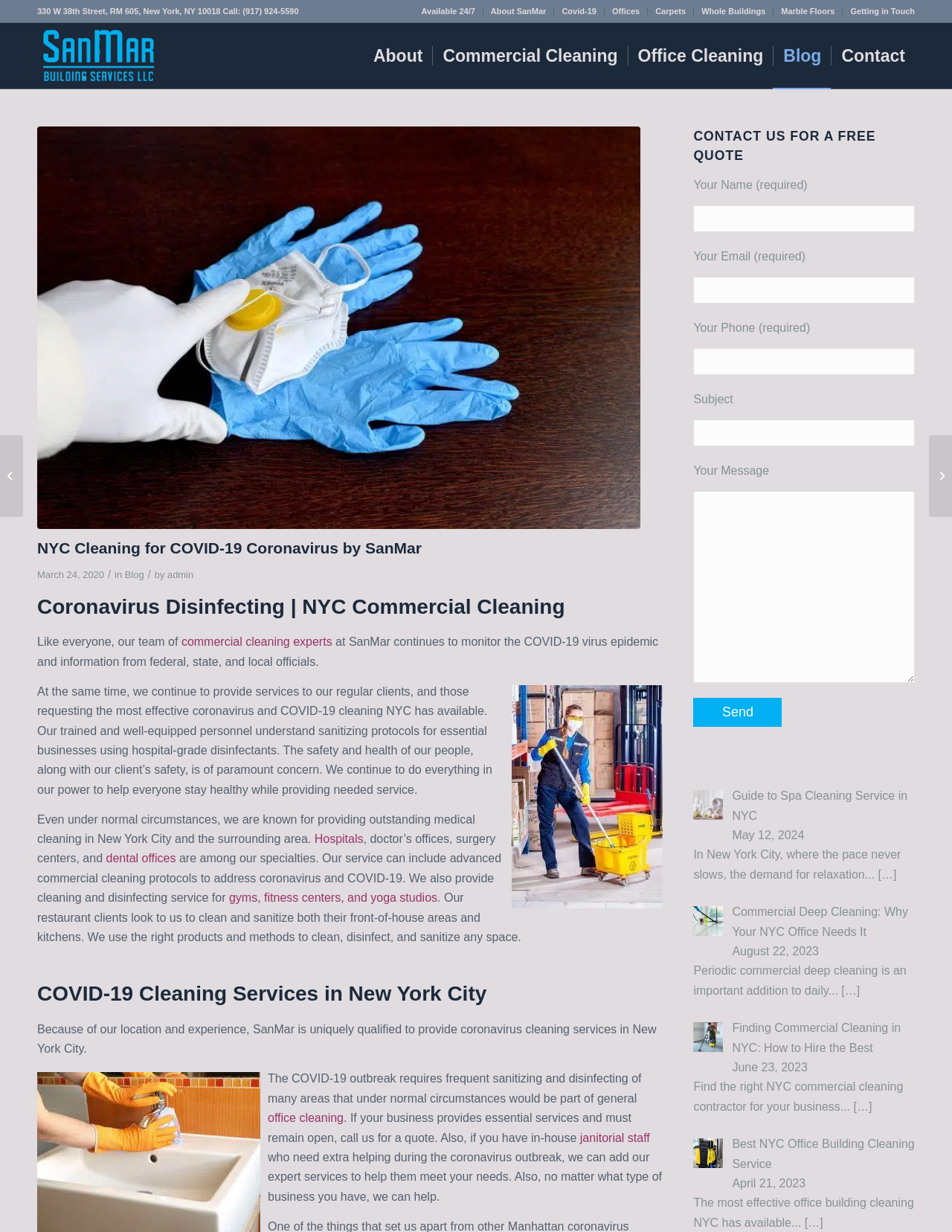What is the company name mentioned on the webpage? Observe the screenshot and provide a one-word or short phrase answer.

SanMar